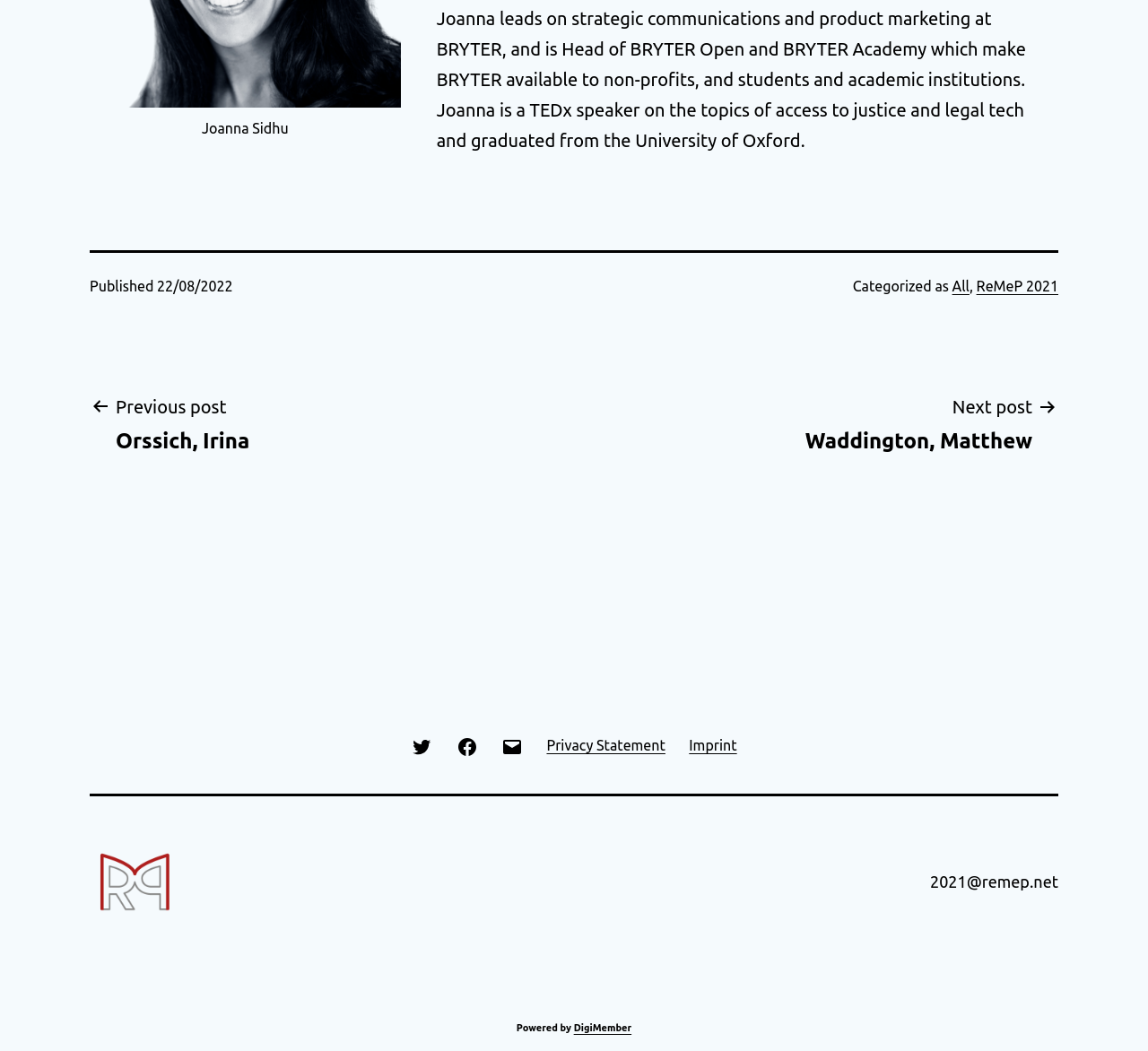Provide the bounding box coordinates of the HTML element described as: "Captain Midnight". The bounding box coordinates should be four float numbers between 0 and 1, i.e., [left, top, right, bottom].

None